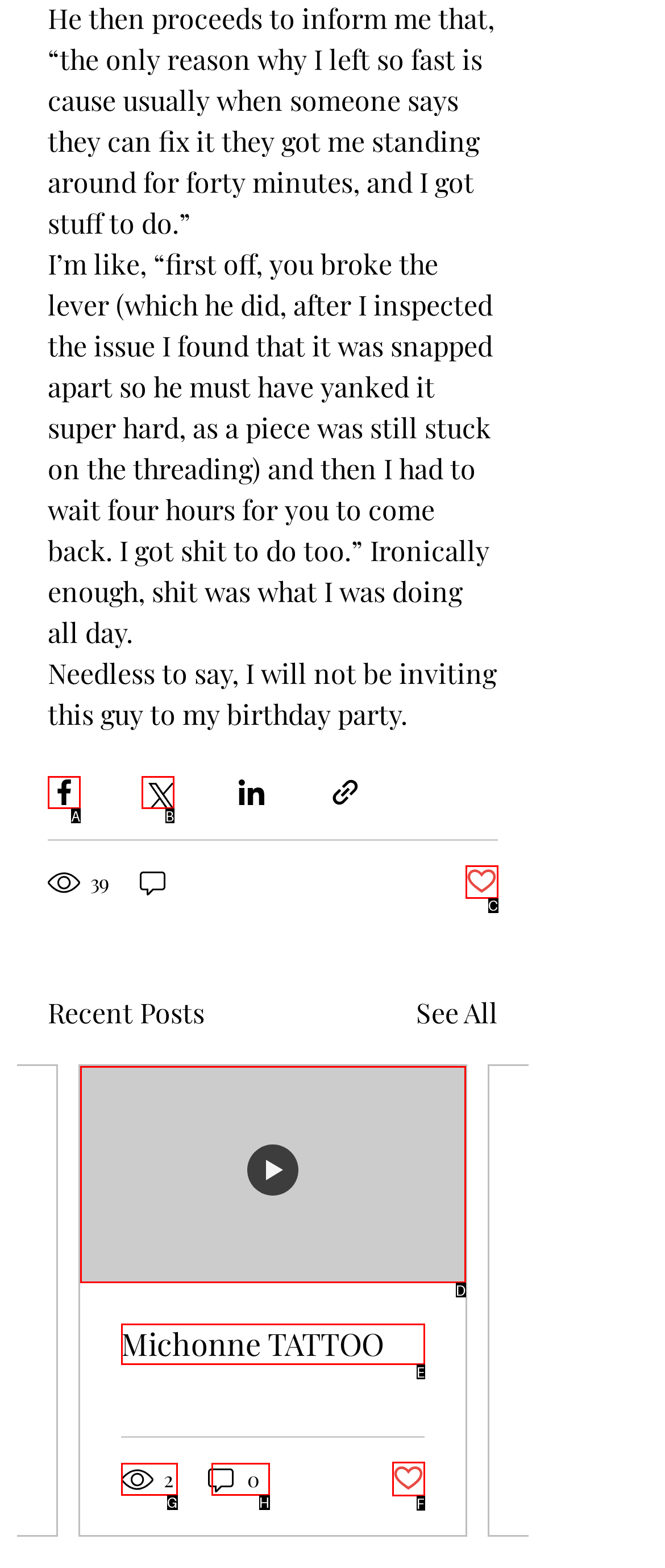Select the letter of the UI element you need to click on to fulfill this task: Like the post. Write down the letter only.

C